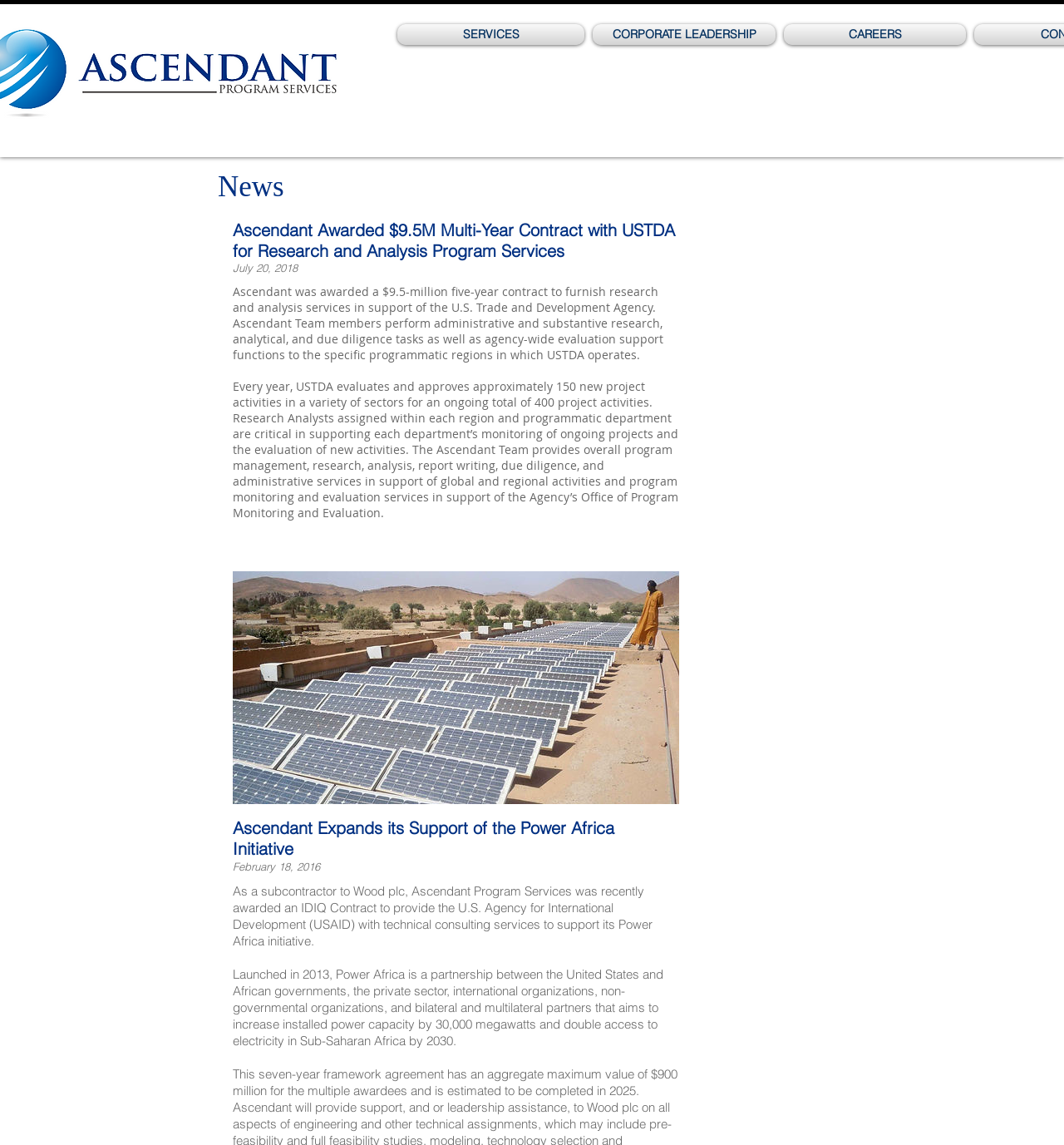What is the title of the first news article?
Please provide a comprehensive answer to the question based on the webpage screenshot.

The first news article on the webpage has the title 'Ascendant Awarded $9.5M Multi-Year Contract with USTDA for Research and Analysis Program Services', which can be found in the StaticText element with OCR text 'Ascendant Awarded $9.5M Multi-Year Contract with USTDA for Research and Analysis Program Services'.